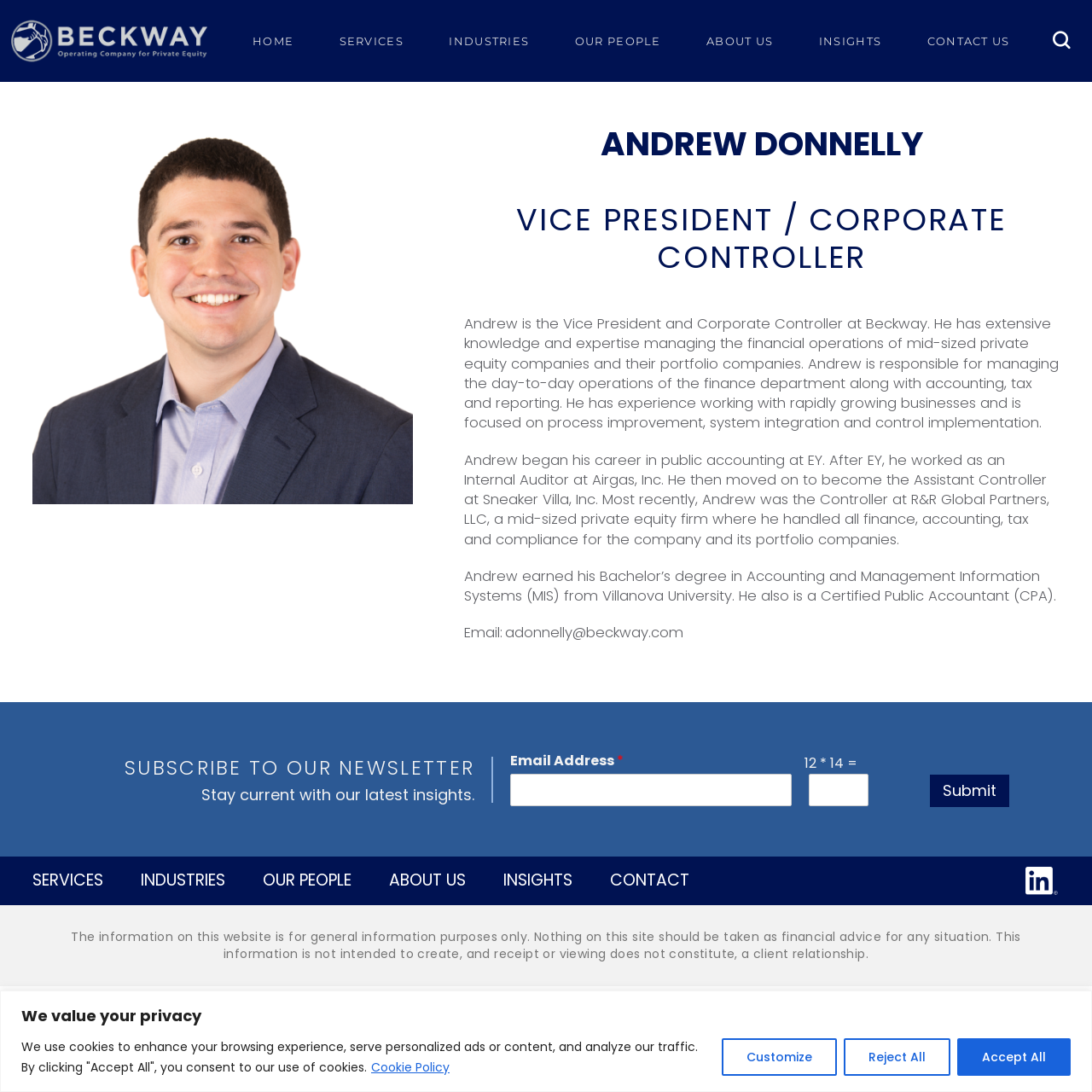Please identify the bounding box coordinates of the clickable area that will fulfill the following instruction: "Enter email address". The coordinates should be in the format of four float numbers between 0 and 1, i.e., [left, top, right, bottom].

[0.467, 0.708, 0.725, 0.738]